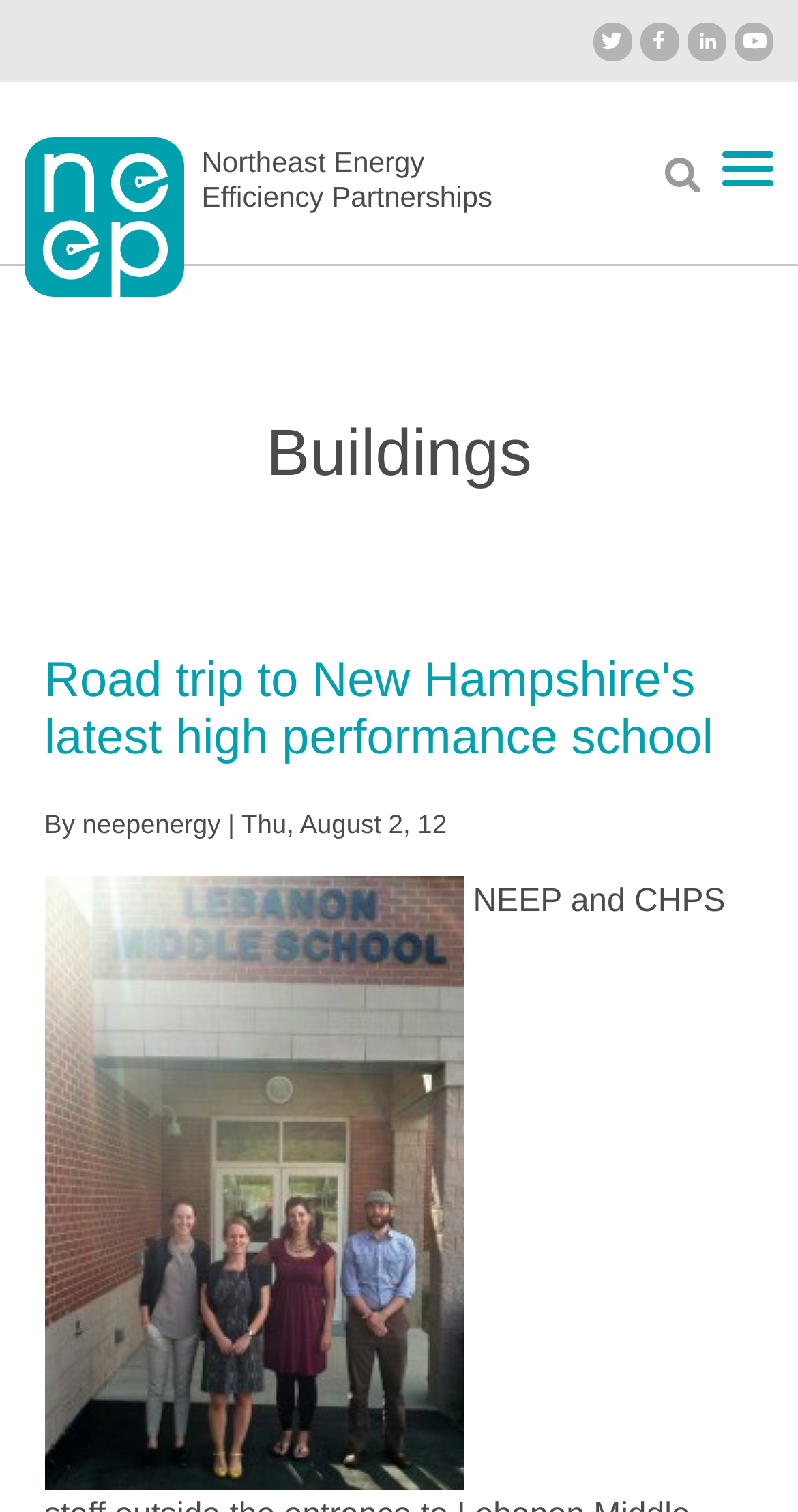Based on what you see in the screenshot, provide a thorough answer to this question: What is the title of the latest article?

I found the title of the latest article by looking at the heading element under the 'Buildings' heading. The title is 'Road trip to New Hampshire's latest high performance school'.